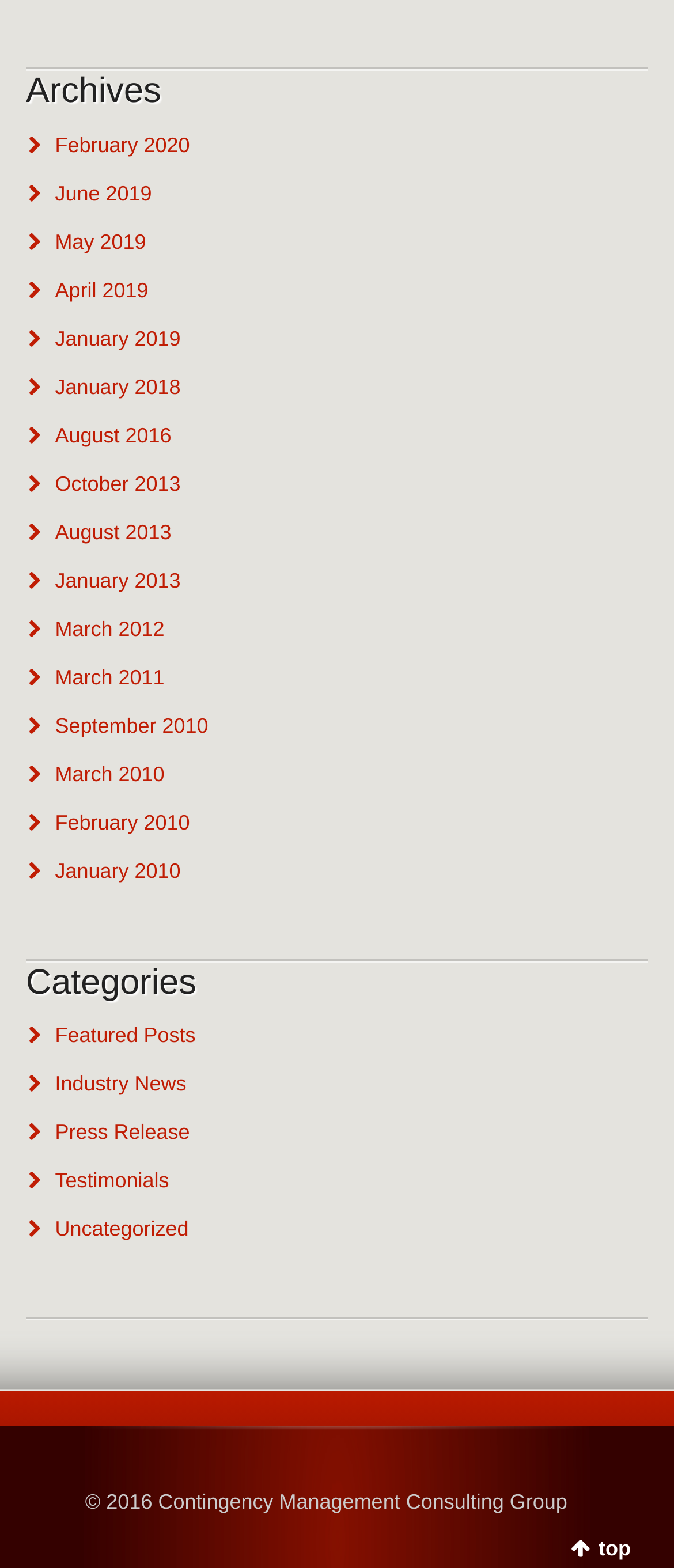Use one word or a short phrase to answer the question provided: 
What is the copyright information?

2016 Contingency Management Consulting Group